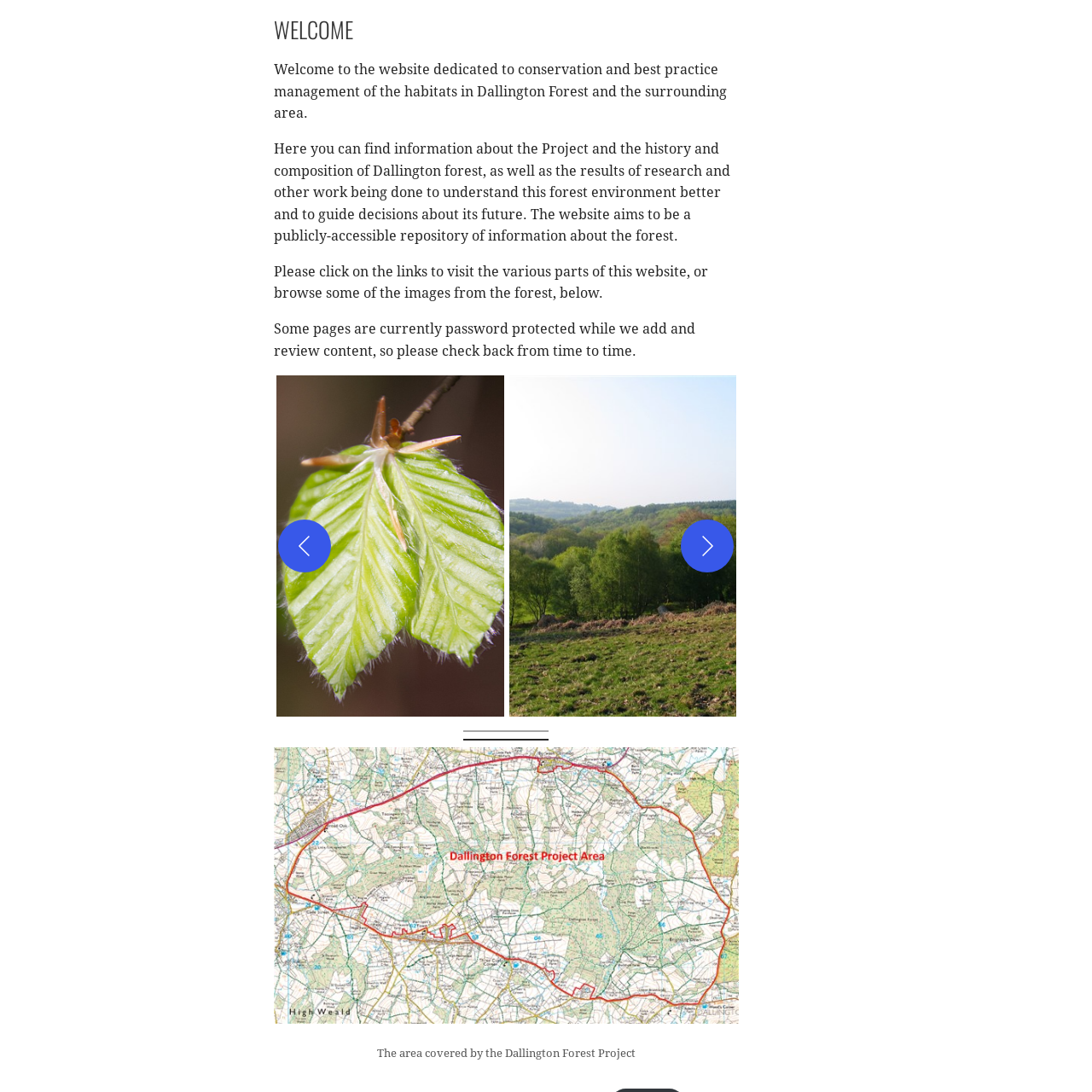What type of content is available on the website?
Analyze the image highlighted by the red bounding box and give a detailed response to the question using the information from the image.

The website features an interactive carousel gallery that allows users to explore various images from the forest, demonstrating the rich biodiversity and conservation efforts in this area, along with information about the project, its history, and ongoing research efforts related to the forest environment.